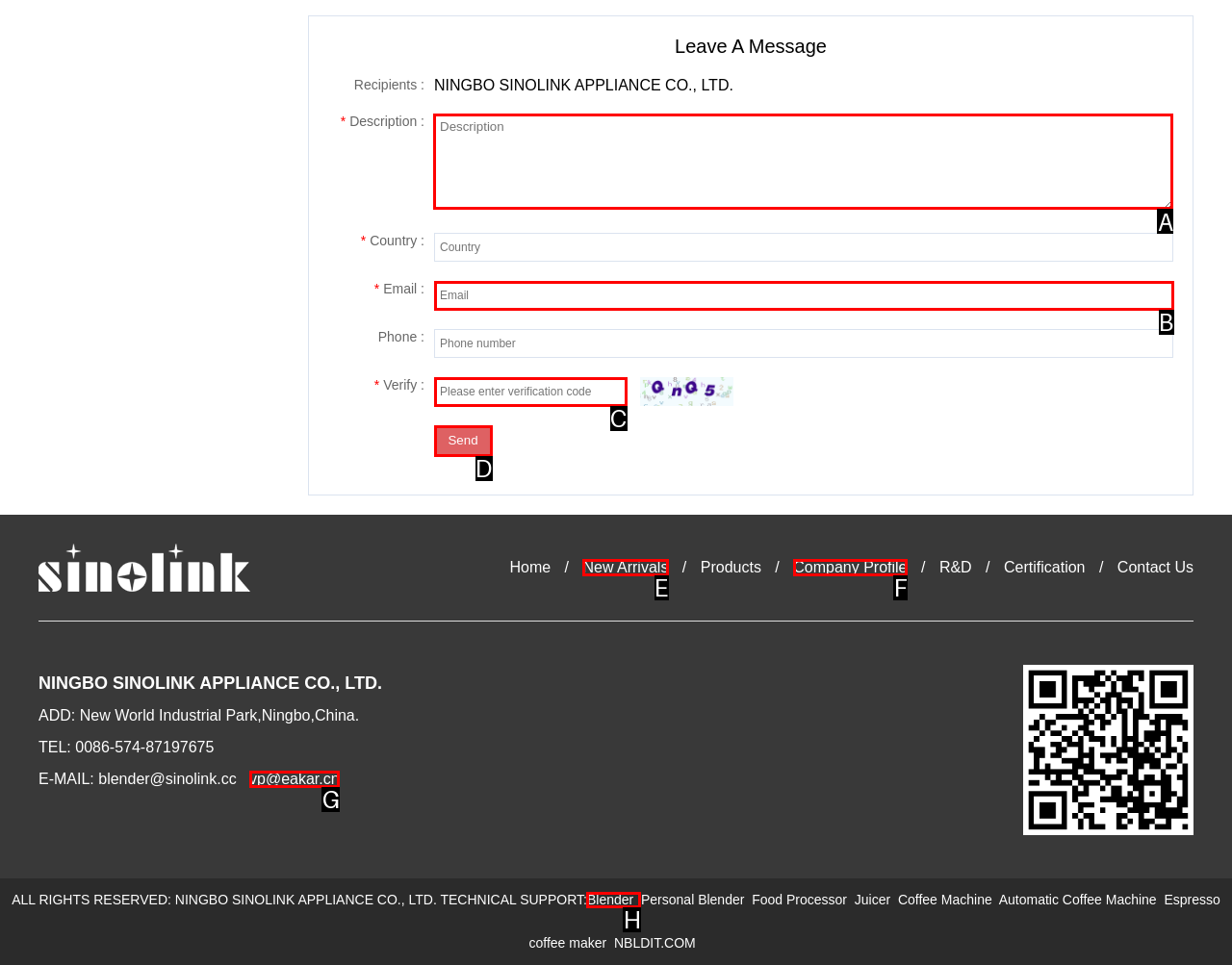Which HTML element should be clicked to perform the following task: Search for a job
Reply with the letter of the appropriate option.

None